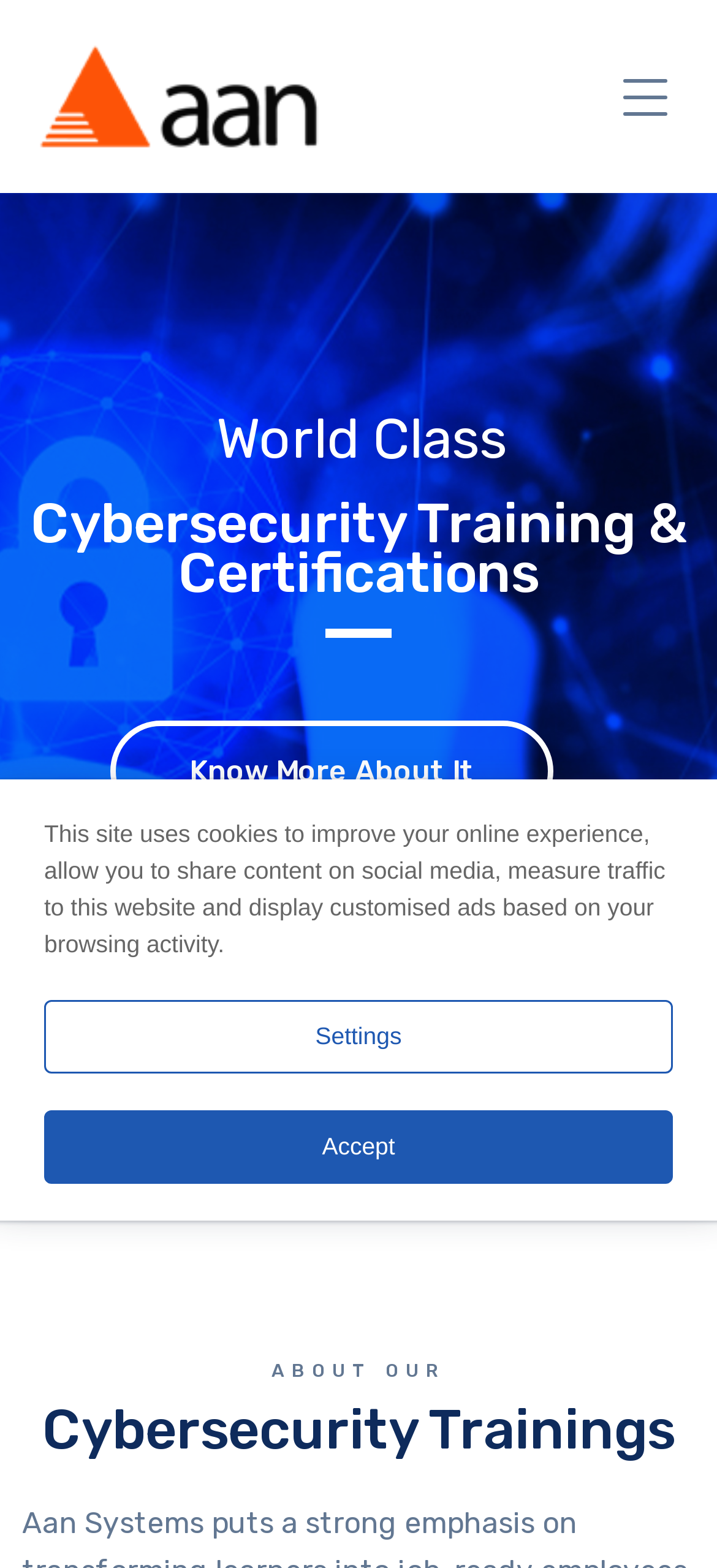Answer in one word or a short phrase: 
What is the purpose of the 'Search' button?

To search the website